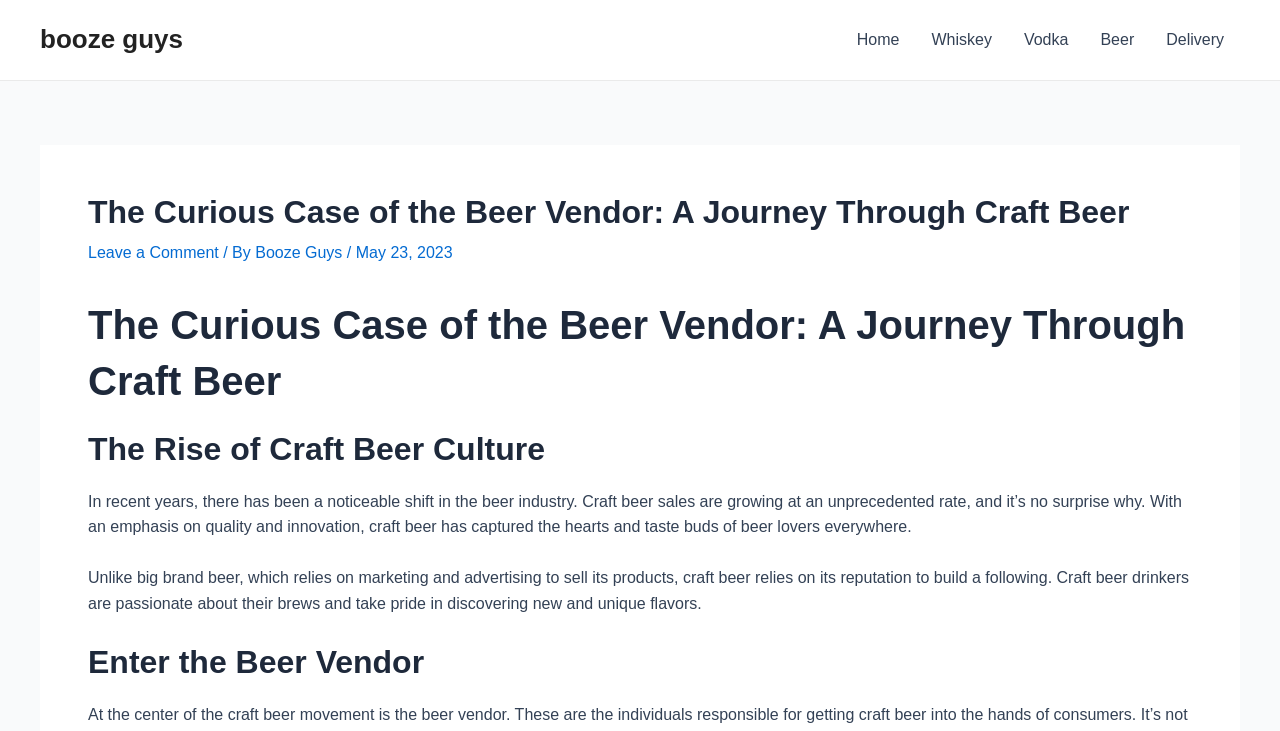What is the main topic of the article?
Provide a comprehensive and detailed answer to the question.

The main topic of the article can be inferred from the title and the content of the article. The title mentions 'The Curious Case of the Beer Vendor: A Journey Through Craft Beer', and the content talks about the rise of craft beer culture and the characteristics of craft beer. This suggests that the main topic of the article is craft beer.